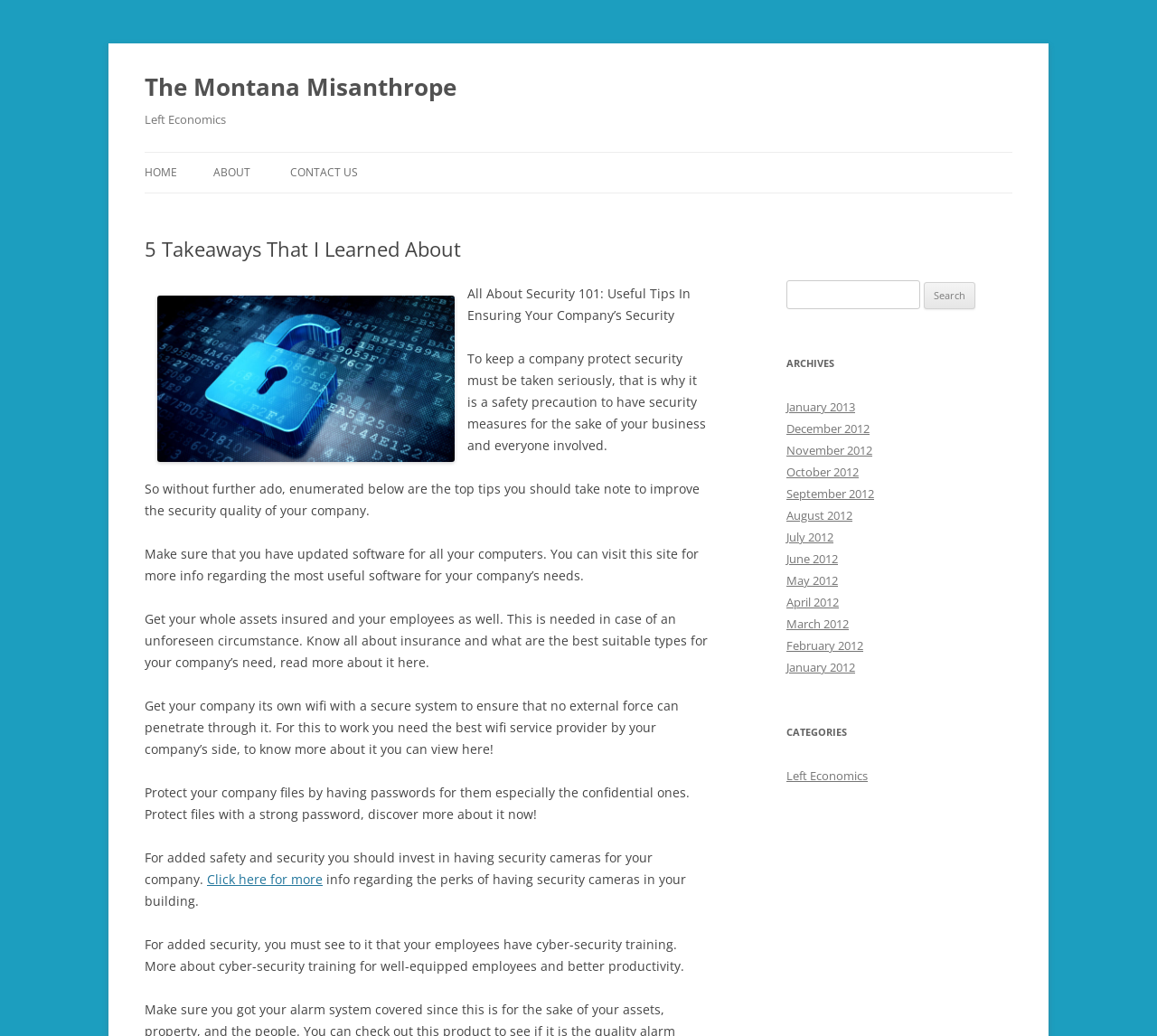What type of content is categorized under 'Left Economics'?
Please provide a comprehensive answer to the question based on the webpage screenshot.

I inferred the type of content by looking at the link element 'Left Economics' which is categorized under 'CATEGORIES', suggesting that it is a category of blog posts.